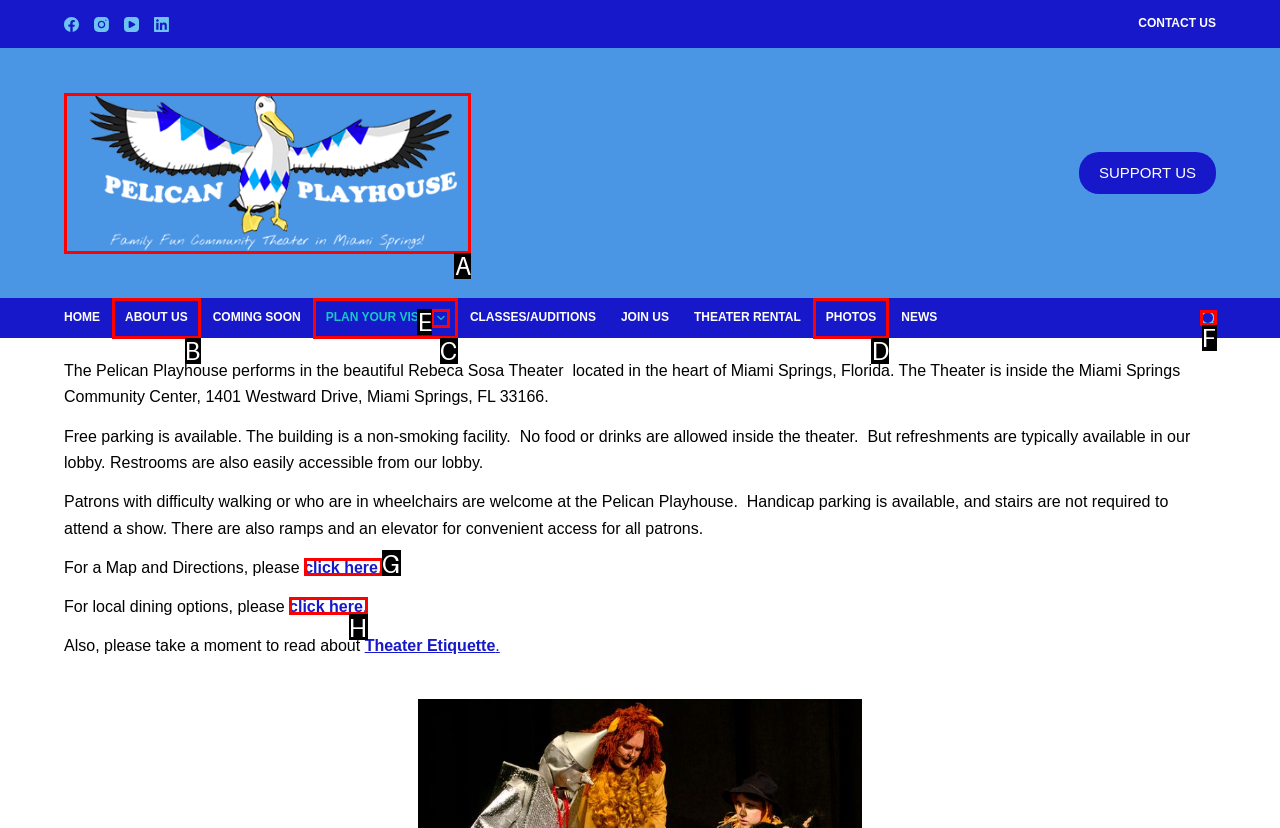Among the marked elements in the screenshot, which letter corresponds to the UI element needed for the task: Search for something?

F